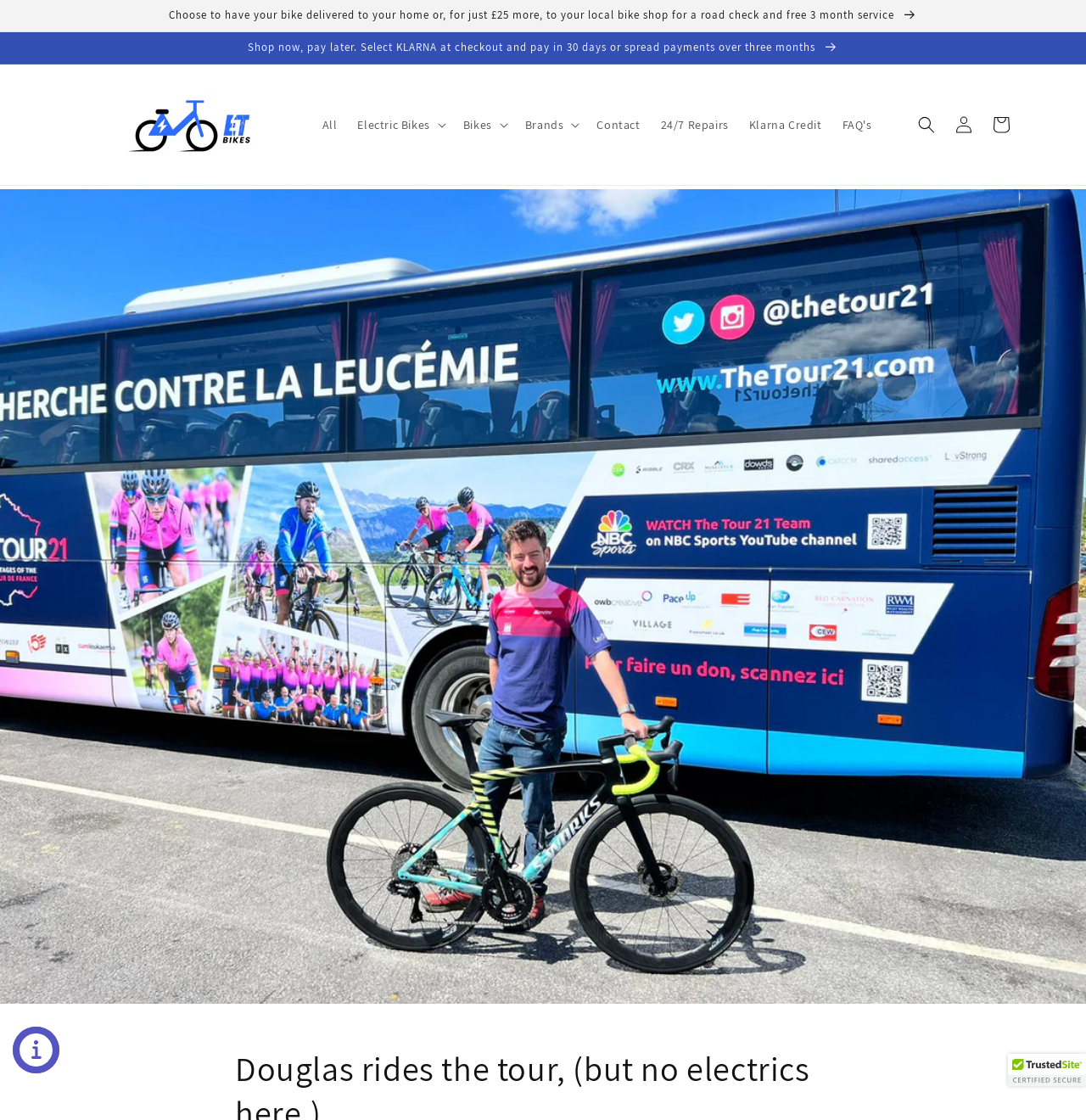Determine the bounding box coordinates of the section to be clicked to follow the instruction: "View Cart". The coordinates should be given as four float numbers between 0 and 1, formatted as [left, top, right, bottom].

[0.905, 0.095, 0.939, 0.128]